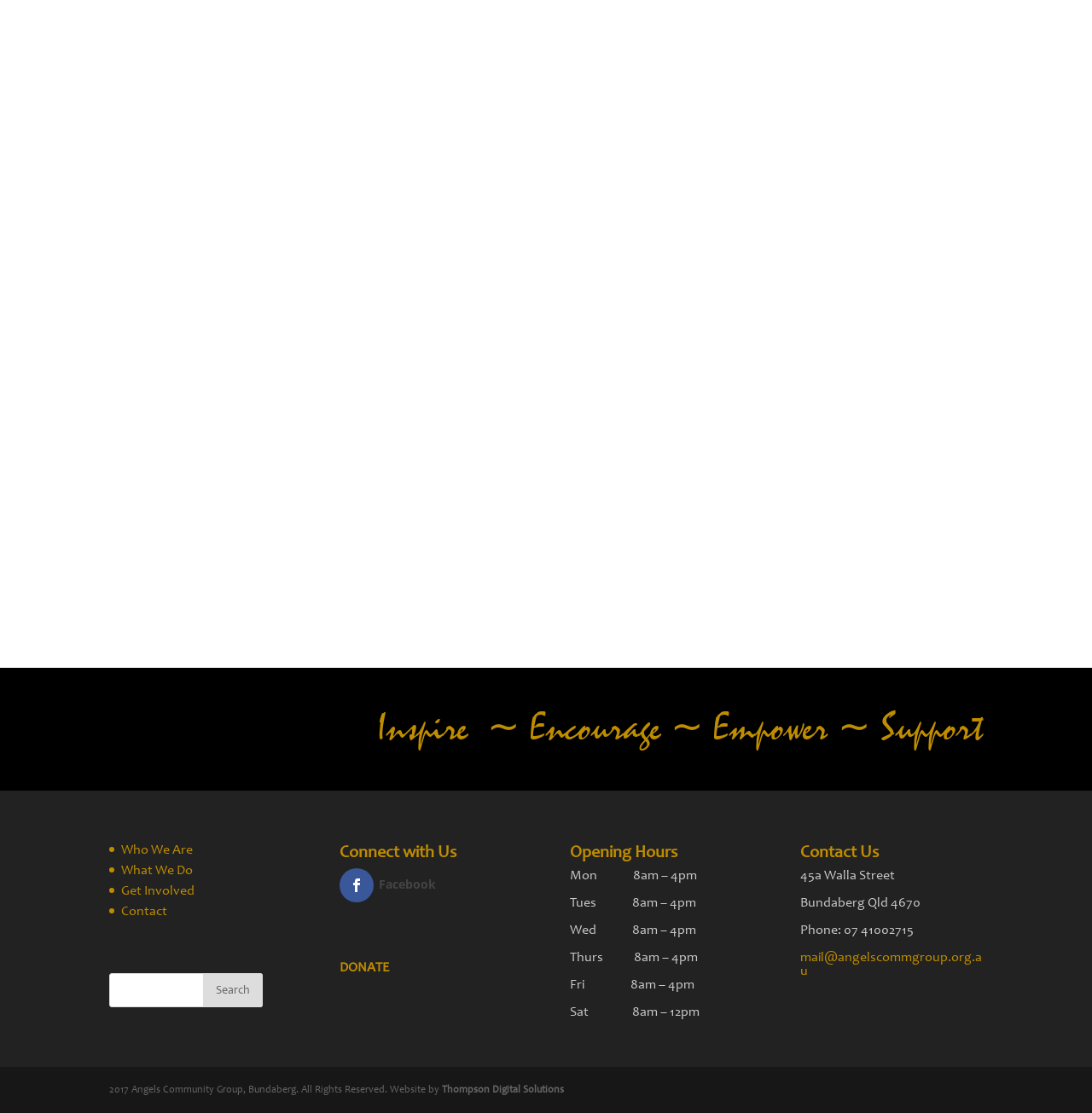Could you determine the bounding box coordinates of the clickable element to complete the instruction: "Search for something"? Provide the coordinates as four float numbers between 0 and 1, i.e., [left, top, right, bottom].

[0.1, 0.874, 0.24, 0.905]